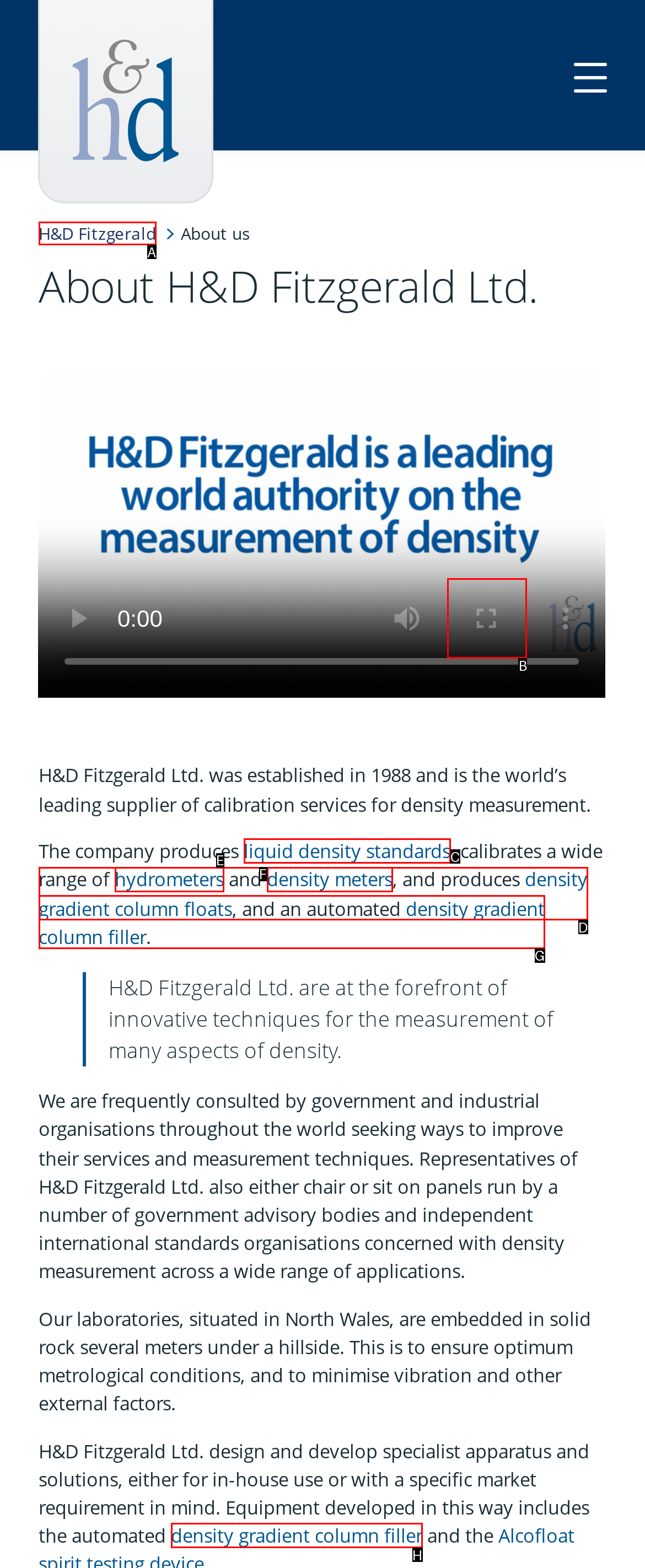Provide the letter of the HTML element that you need to click on to perform the task: Enter full screen mode.
Answer with the letter corresponding to the correct option.

B